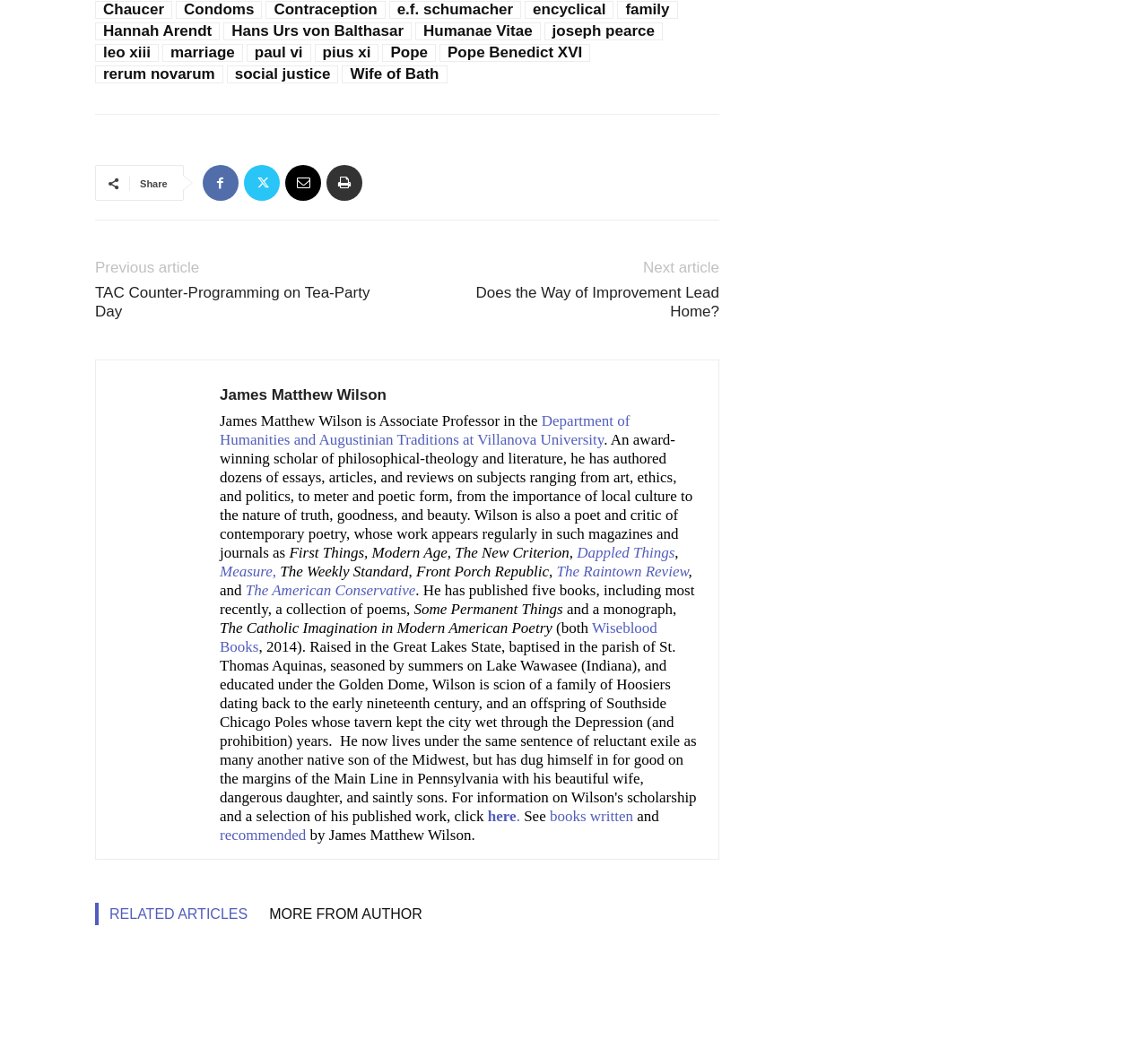Identify the bounding box coordinates for the region of the element that should be clicked to carry out the instruction: "View the biography of James Matthew Wilson". The bounding box coordinates should be four float numbers between 0 and 1, i.e., [left, top, right, bottom].

[0.191, 0.369, 0.337, 0.385]